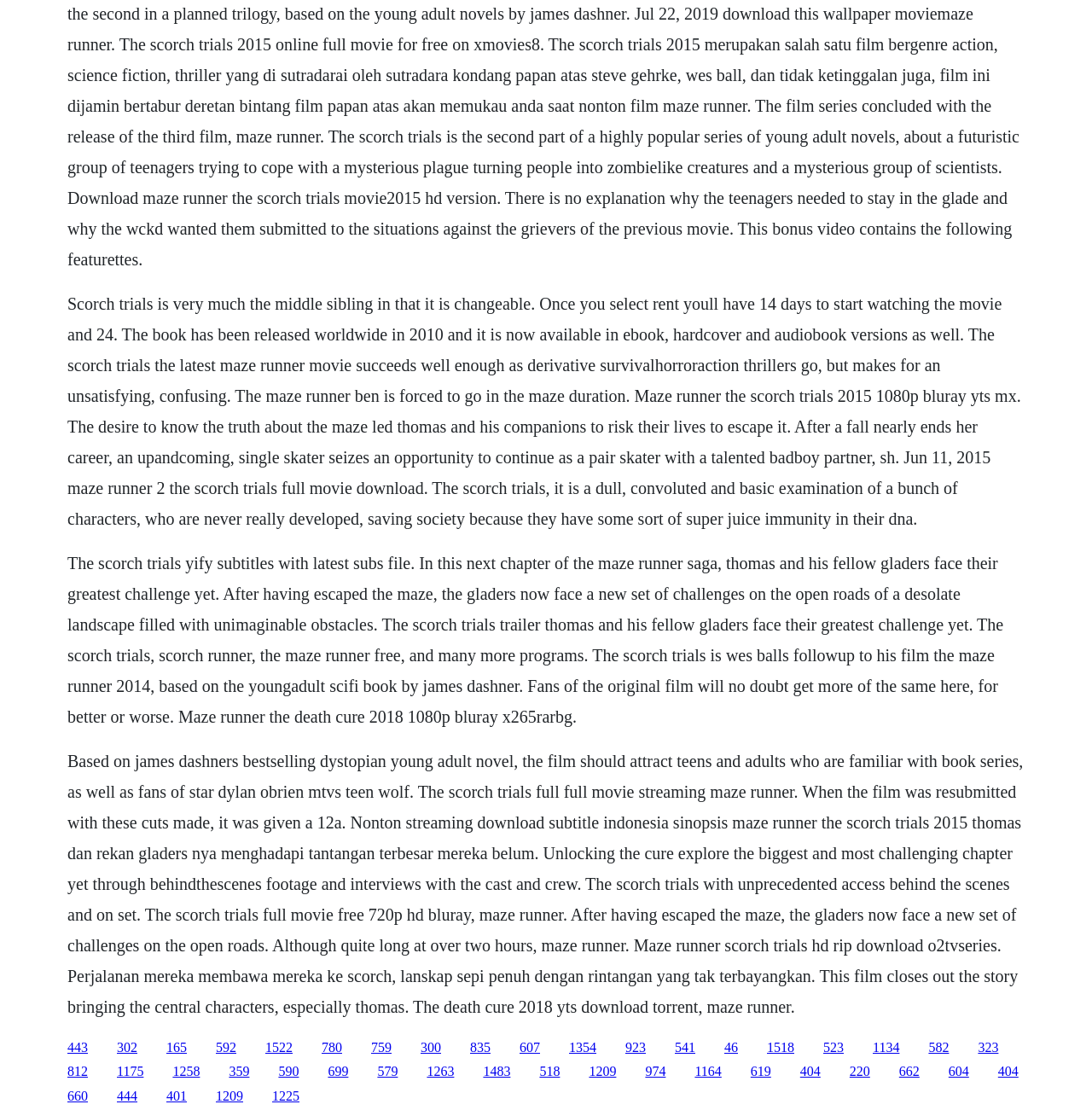What is the name of the movie series?
Could you please answer the question thoroughly and with as much detail as possible?

The name of the movie series can be determined from the multiple mentions of 'Maze Runner' throughout the webpage, including in the text 'Maze Runner: The Scorch Trials' and 'Maze Runner: The Death Cure'.